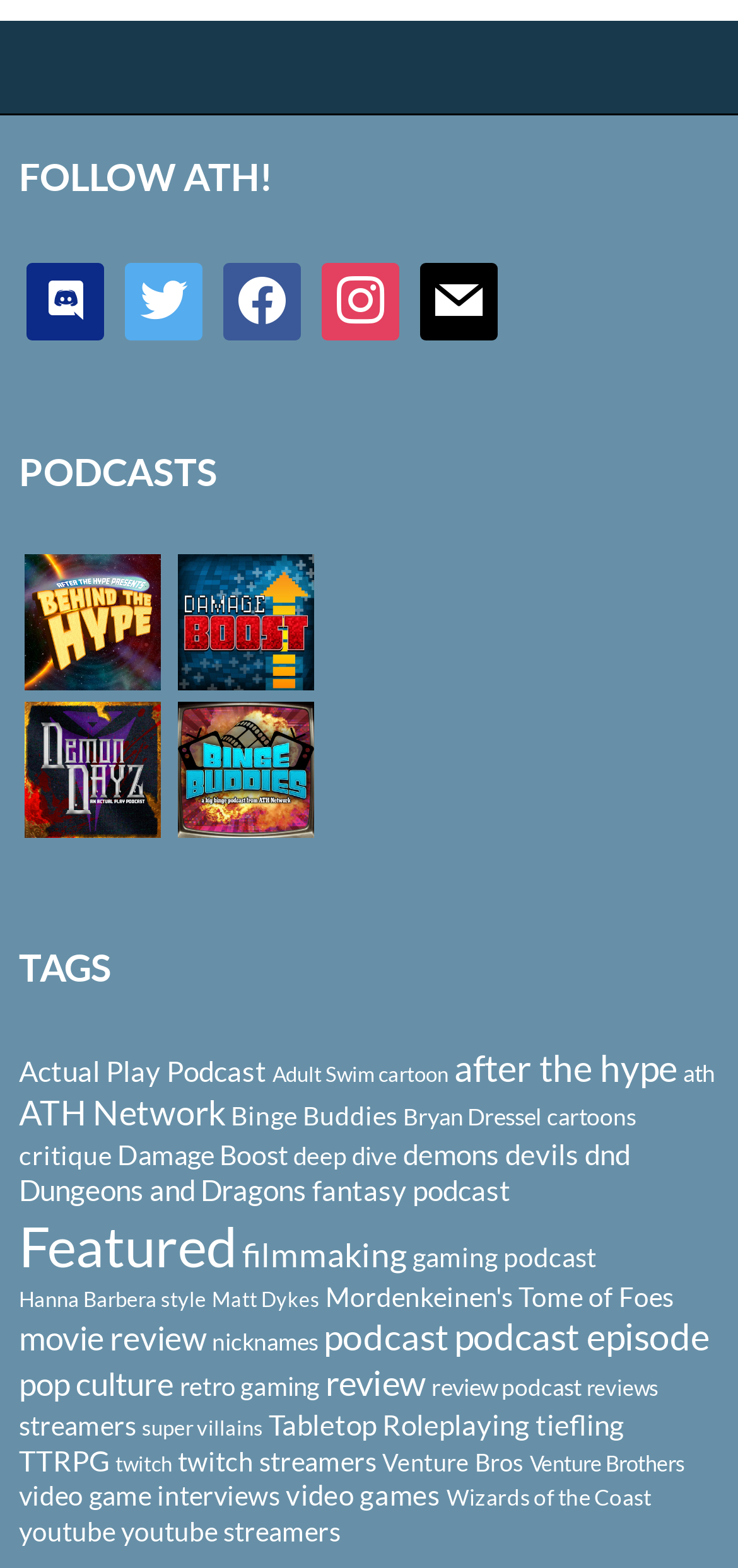Please identify the bounding box coordinates of the element on the webpage that should be clicked to follow this instruction: "Check out the Venture Bros podcast". The bounding box coordinates should be given as four float numbers between 0 and 1, formatted as [left, top, right, bottom].

[0.518, 0.923, 0.71, 0.942]